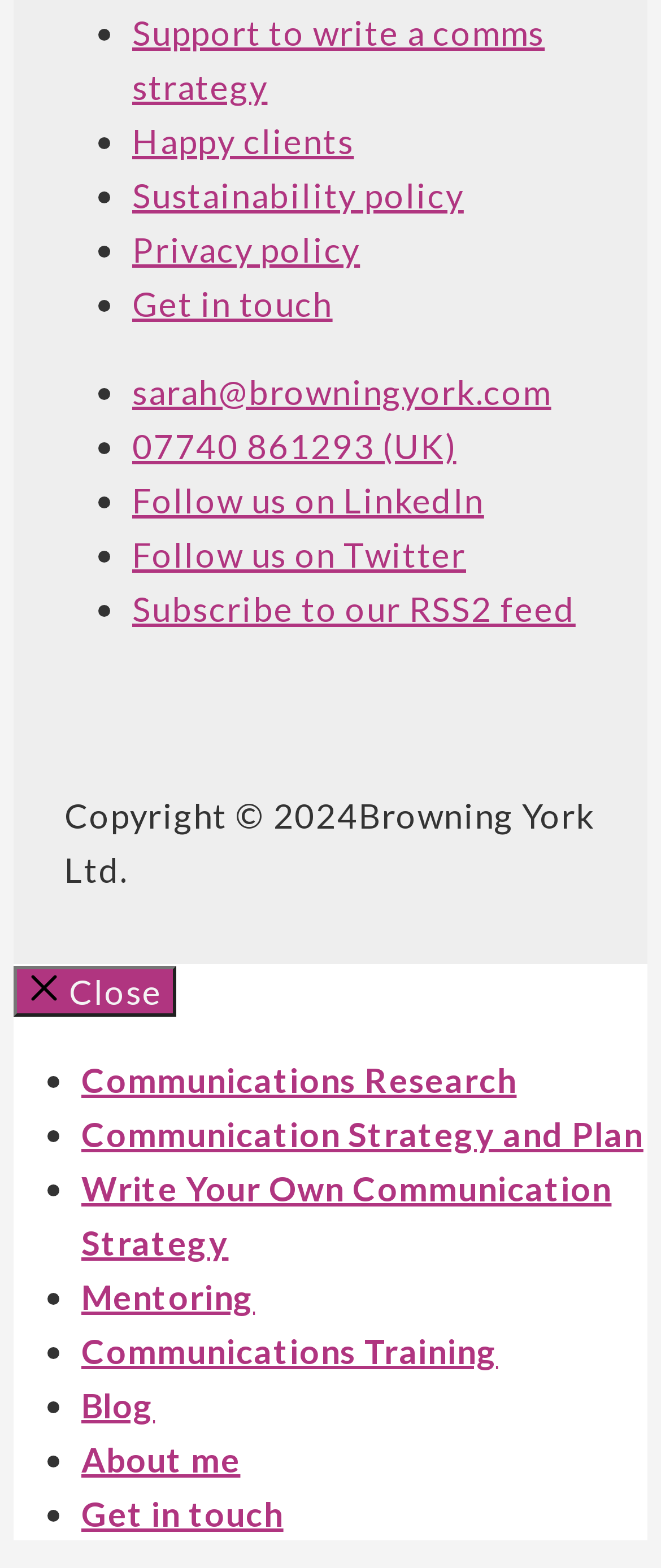How many sections are there in the webpage?
Based on the image content, provide your answer in one word or a short phrase.

3